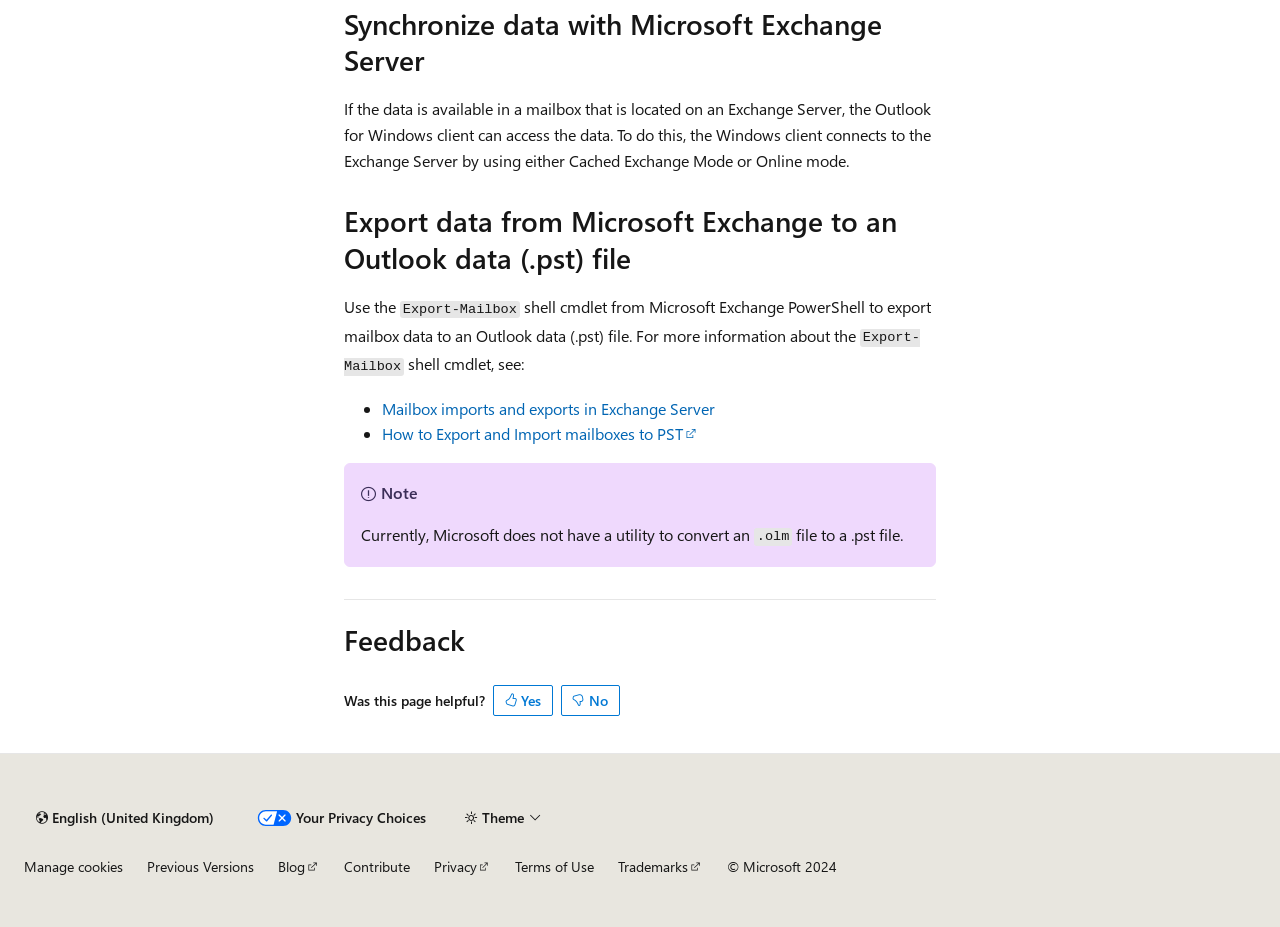Identify the bounding box coordinates of the clickable region necessary to fulfill the following instruction: "Click the 'Yes' button". The bounding box coordinates should be four float numbers between 0 and 1, i.e., [left, top, right, bottom].

[0.385, 0.739, 0.432, 0.773]